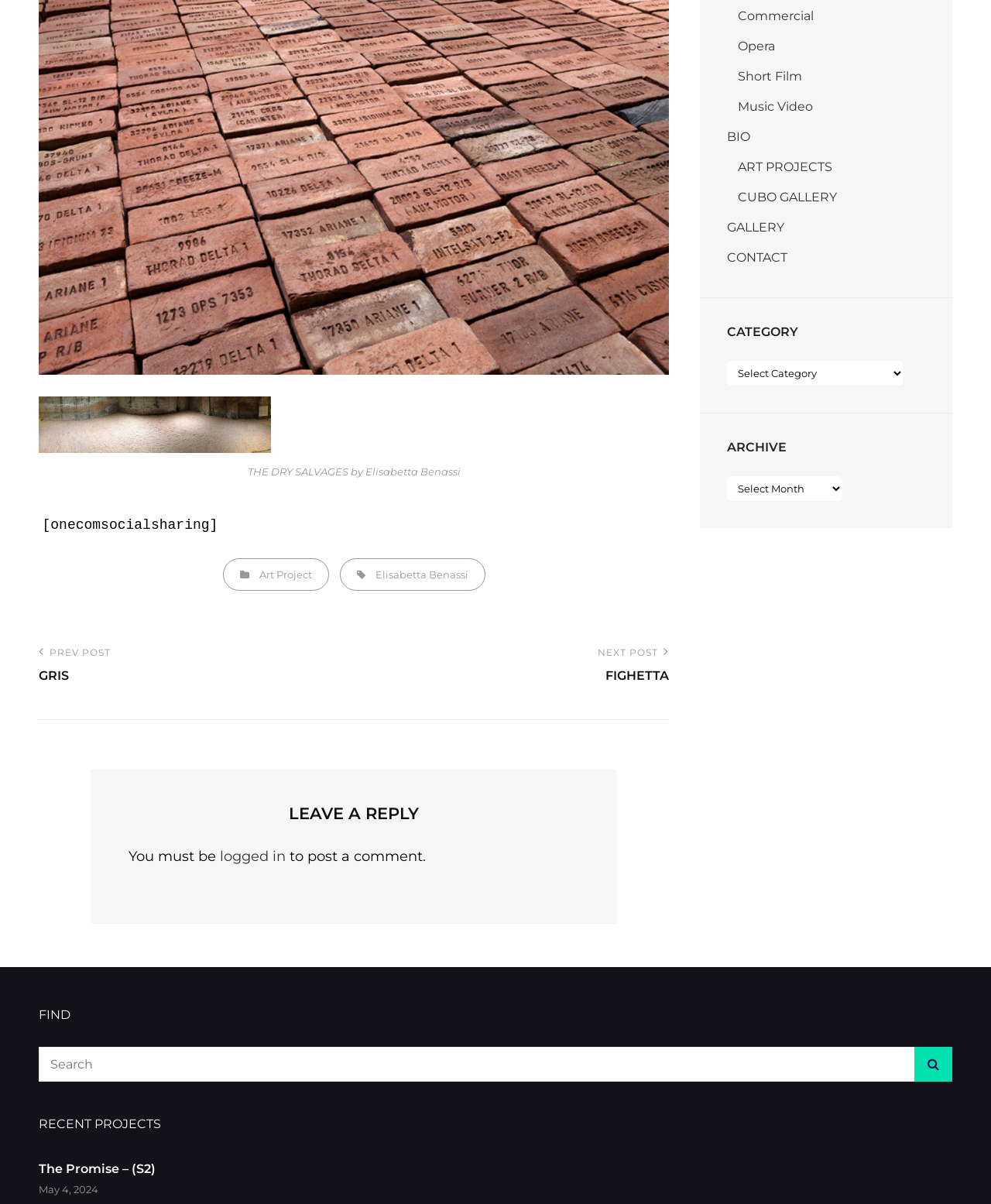Given the element description, predict the bounding box coordinates in the format (top-left x, top-left y, bottom-right x, bottom-right y). Make sure all values are between 0 and 1. Here is the element description: Commercial

[0.745, 0.007, 0.821, 0.019]